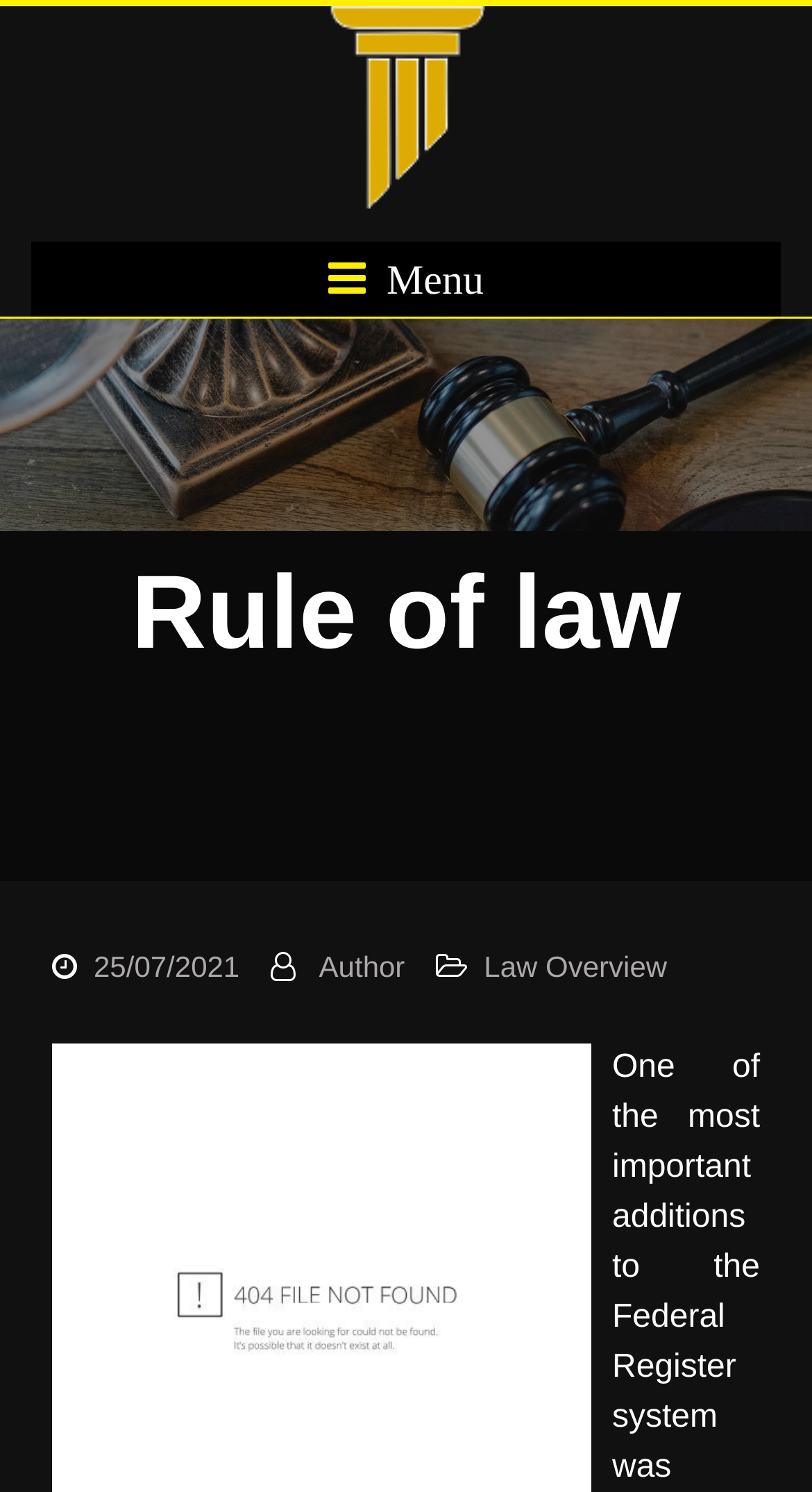Analyze the image and deliver a detailed answer to the question: How many links are there in the header?

I counted the links by looking at the child elements of the header 'Rule of law' and found three links: '25/07/2021', 'Author', and 'Law Overview'.